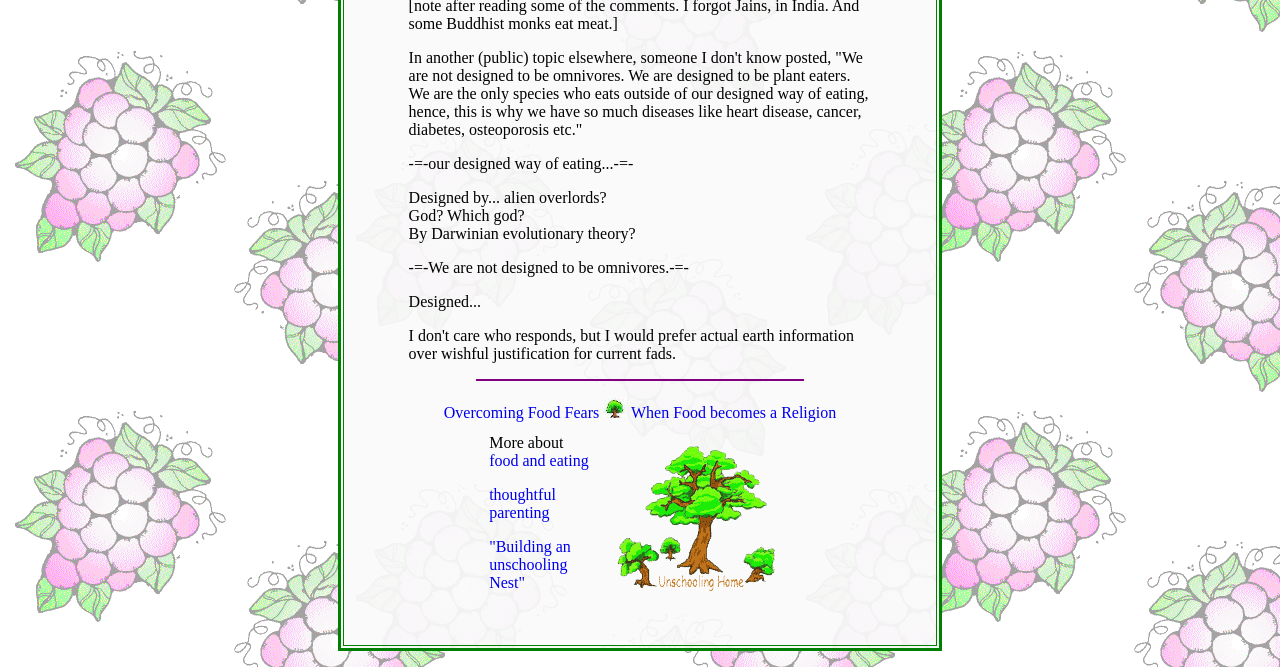Locate the UI element described by parent_node: Name:* name="author" placeholder="Name:*" and provide its bounding box coordinates. Use the format (top-left x, top-left y, bottom-right x, bottom-right y) with all values as floating point numbers between 0 and 1.

None